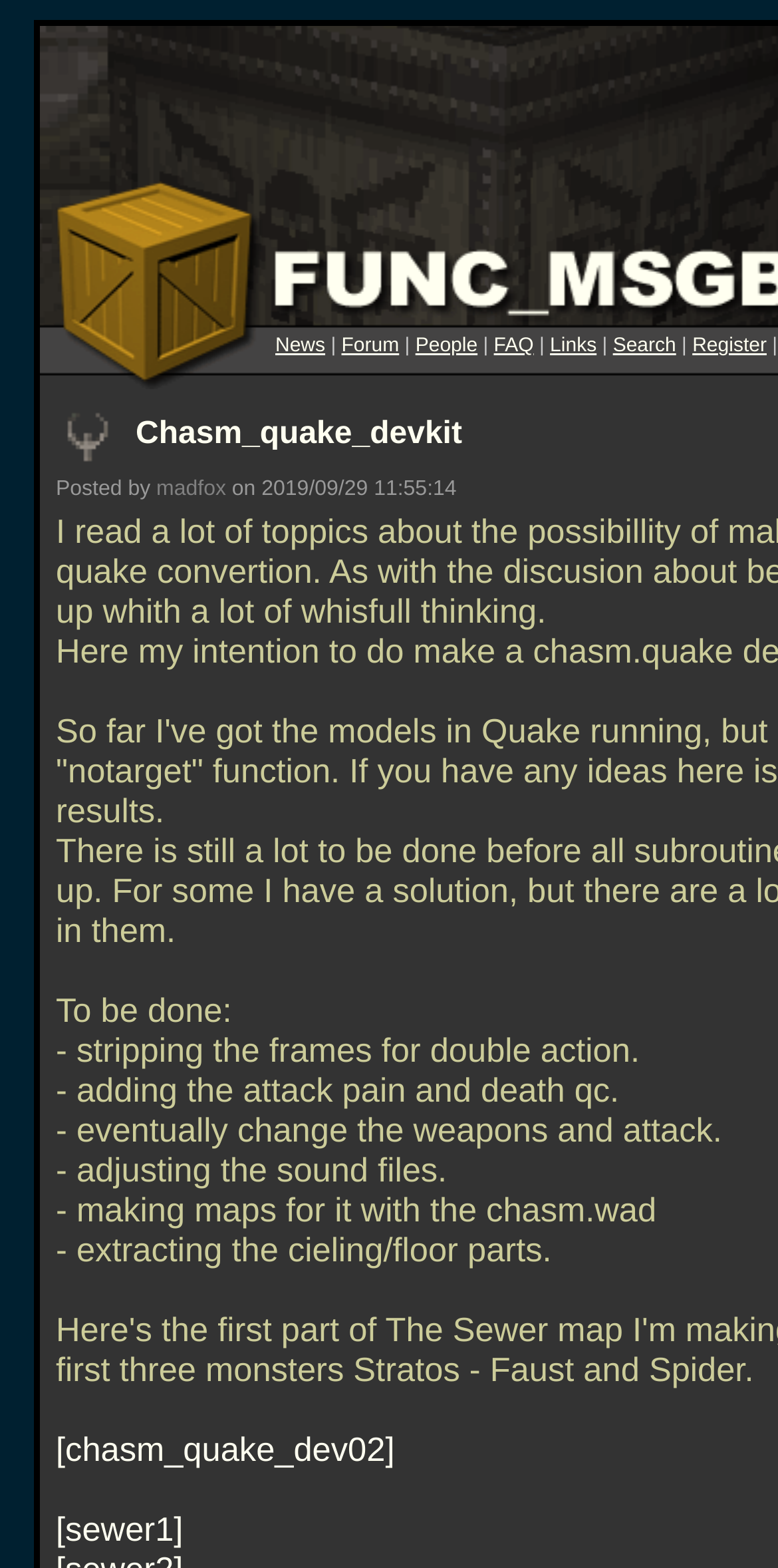Answer succinctly with a single word or phrase:
What is the text next to the 'FAQ' link?

|